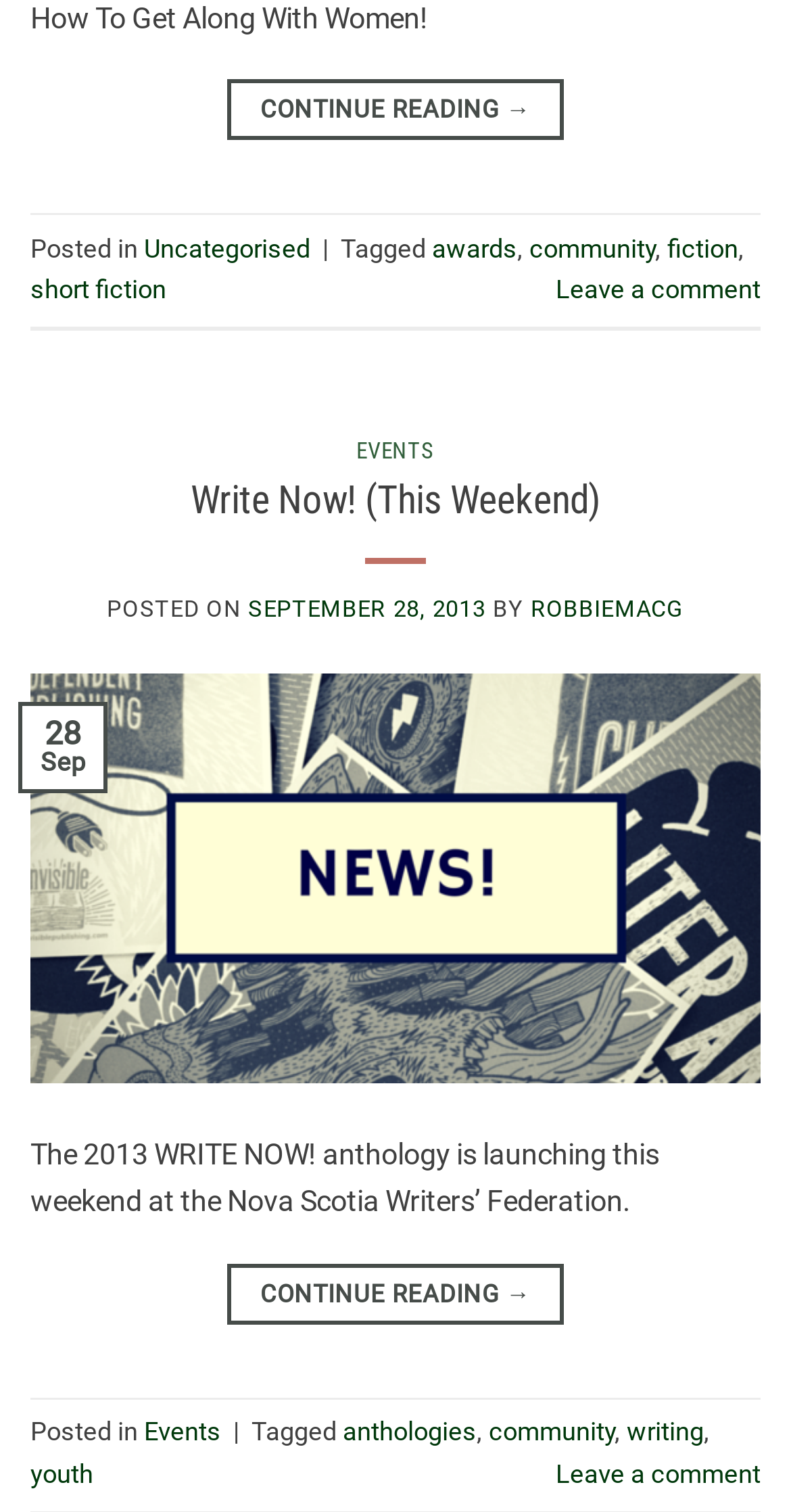By analyzing the image, answer the following question with a detailed response: What is the category of the post?

The category of the post is mentioned as 'Events' in the webpage, which is indicated by the link element with the same text.